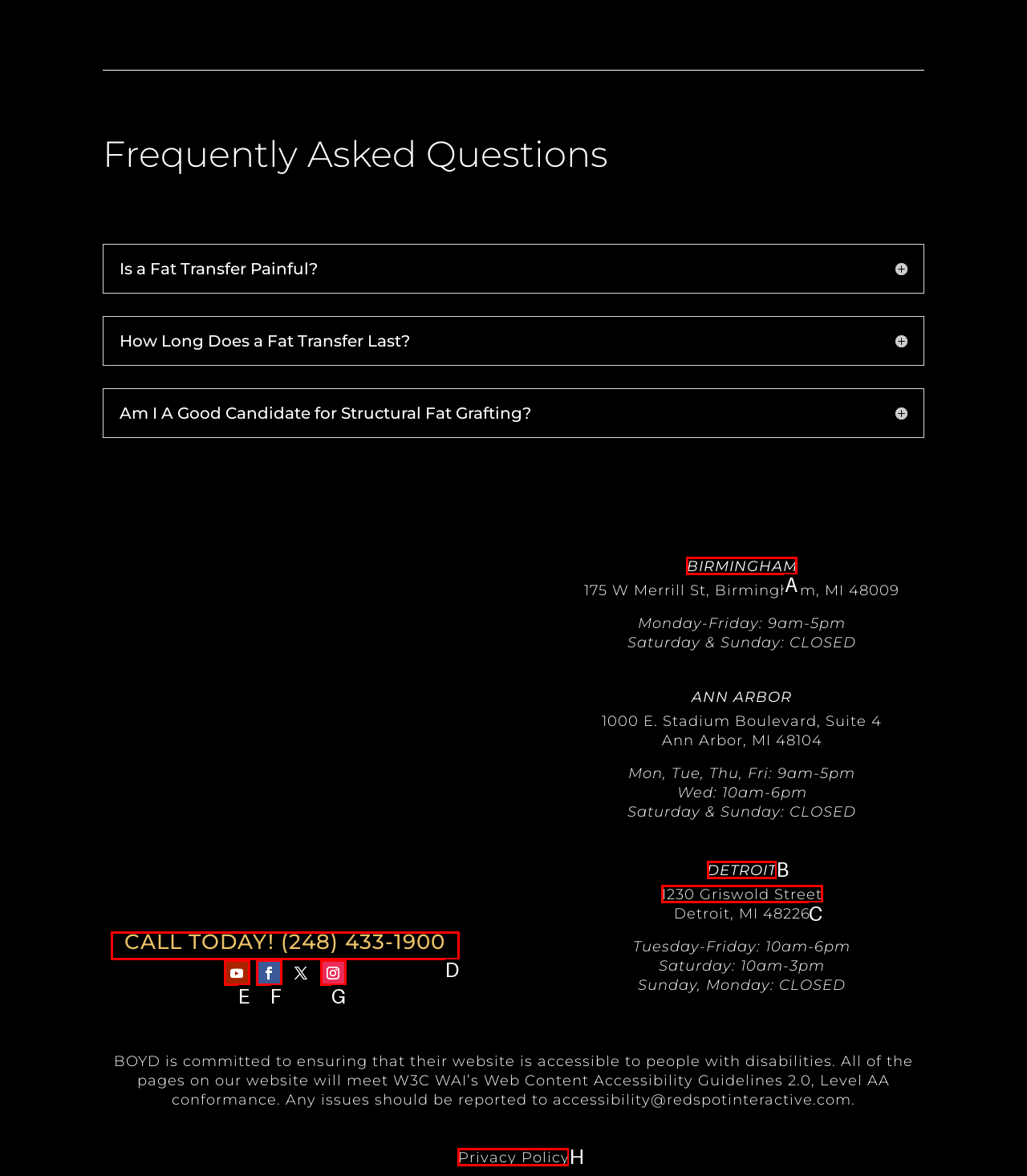For the given instruction: Click the CALL TODAY link, determine which boxed UI element should be clicked. Answer with the letter of the corresponding option directly.

D